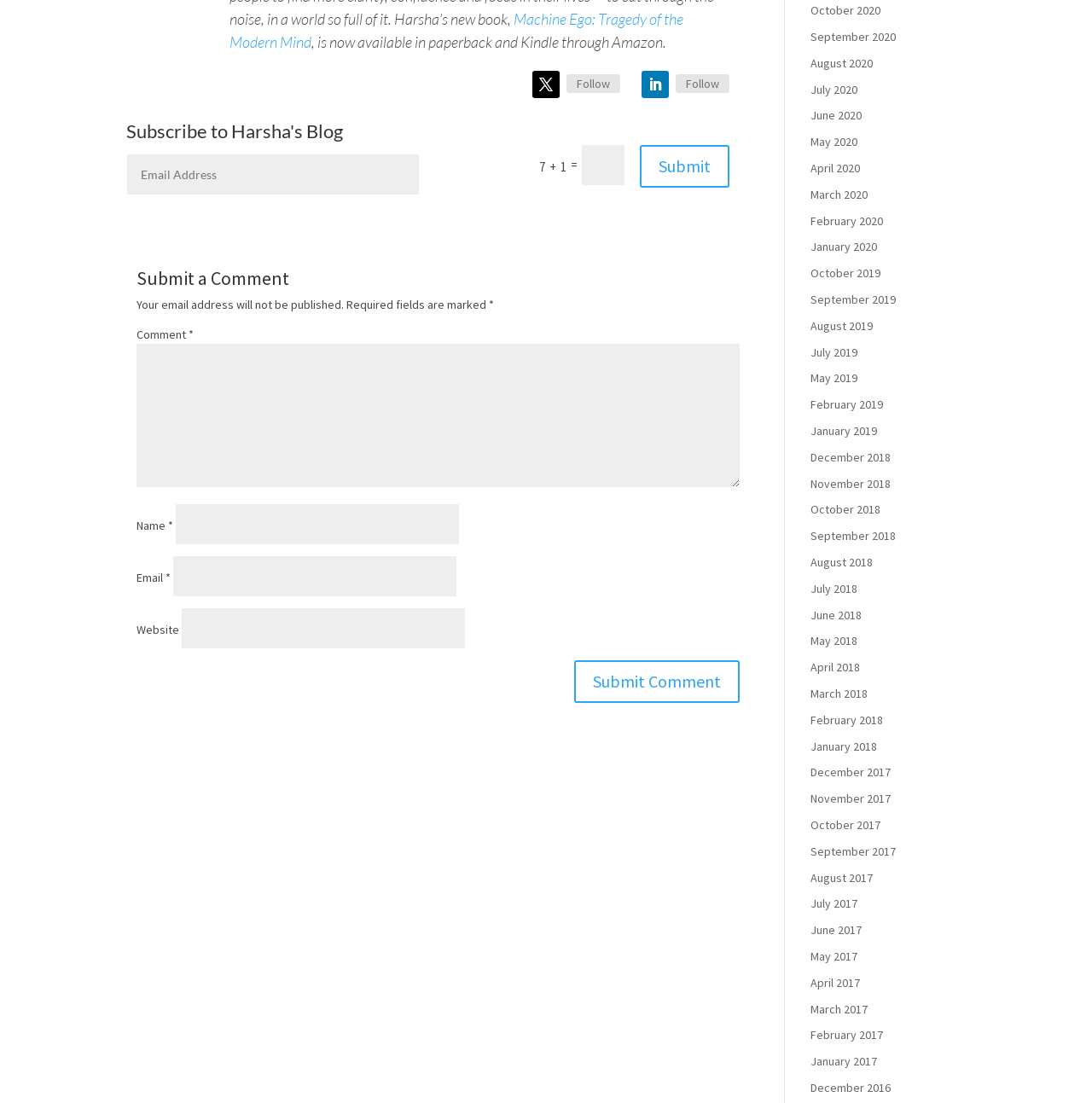Please identify the bounding box coordinates of the element I should click to complete this instruction: 'Subscribe to Harsha's Blog'. The coordinates should be given as four float numbers between 0 and 1, like this: [left, top, right, bottom].

[0.116, 0.11, 0.668, 0.14]